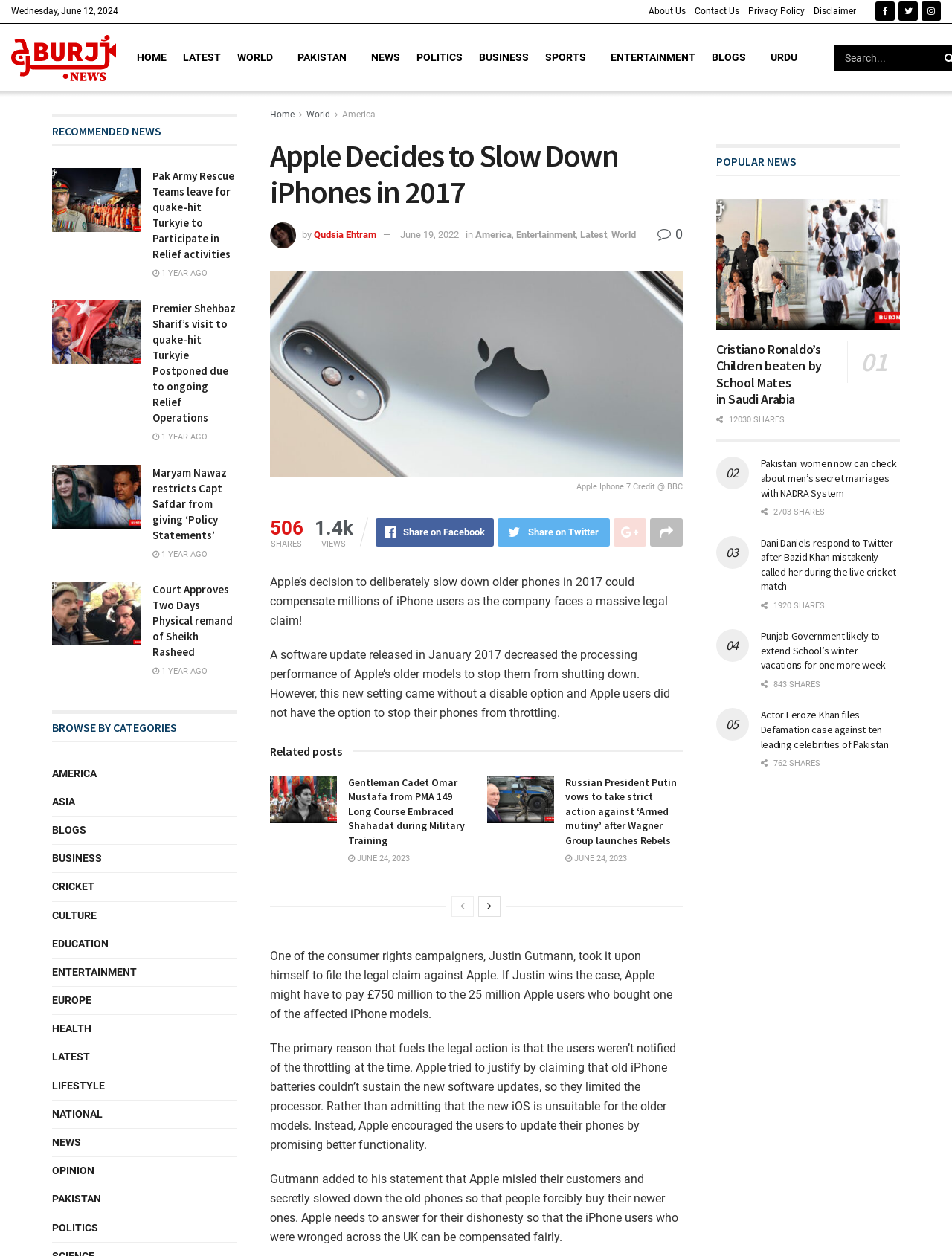Present a detailed account of what is displayed on the webpage.

This webpage is about Apple's decision to slow down older iPhones in 2017, which may lead to compensation for millions of iPhone users. The page has a header section with links to "About Us", "Contact Us", "Privacy Policy", and "Disclaimer" on the top right corner. Below the header, there is a logo of "Burj News" with a link to the homepage. 

The main content of the page is divided into sections. The first section has a heading "Apple Decides to Slow Down iPhones in 2017" and an image related to the topic. Below the heading, there is a paragraph of text describing the issue, followed by a link to share the article on social media platforms. 

The next section is titled "Related posts" and contains two articles with images and headings. Each article has a link to read more and a date of publication. 

Following the related posts section, there is a long article discussing the legal claim against Apple, with multiple paragraphs of text. The article mentions a consumer rights campaigner, Justin Gutmann, who filed the legal claim against Apple, and the potential compensation for affected iPhone users.

On the right side of the page, there is a section titled "RECOMMENDED NEWS" with three articles, each with an image, heading, and link to read more. The articles are about Pak Army rescue teams leaving for quake-hit Turkey and Premier Shehbaz Sharif's visit to Turkey.